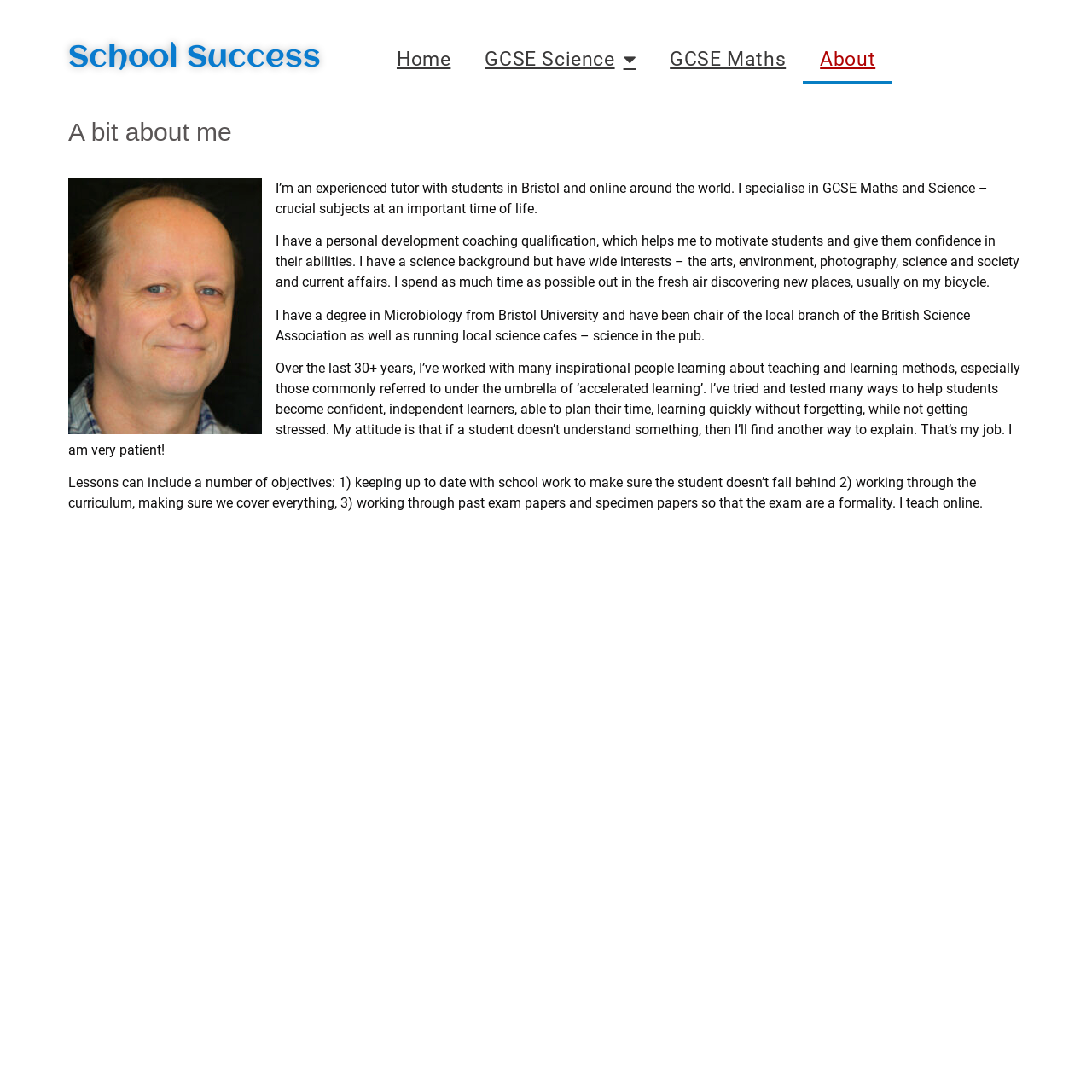Where is the tutor based?
Provide a well-explained and detailed answer to the question.

The tutor's location can be found in the static text 'I’m an experienced tutor with students in Bristol and online around the world.' which is located below the heading 'A bit about me'.